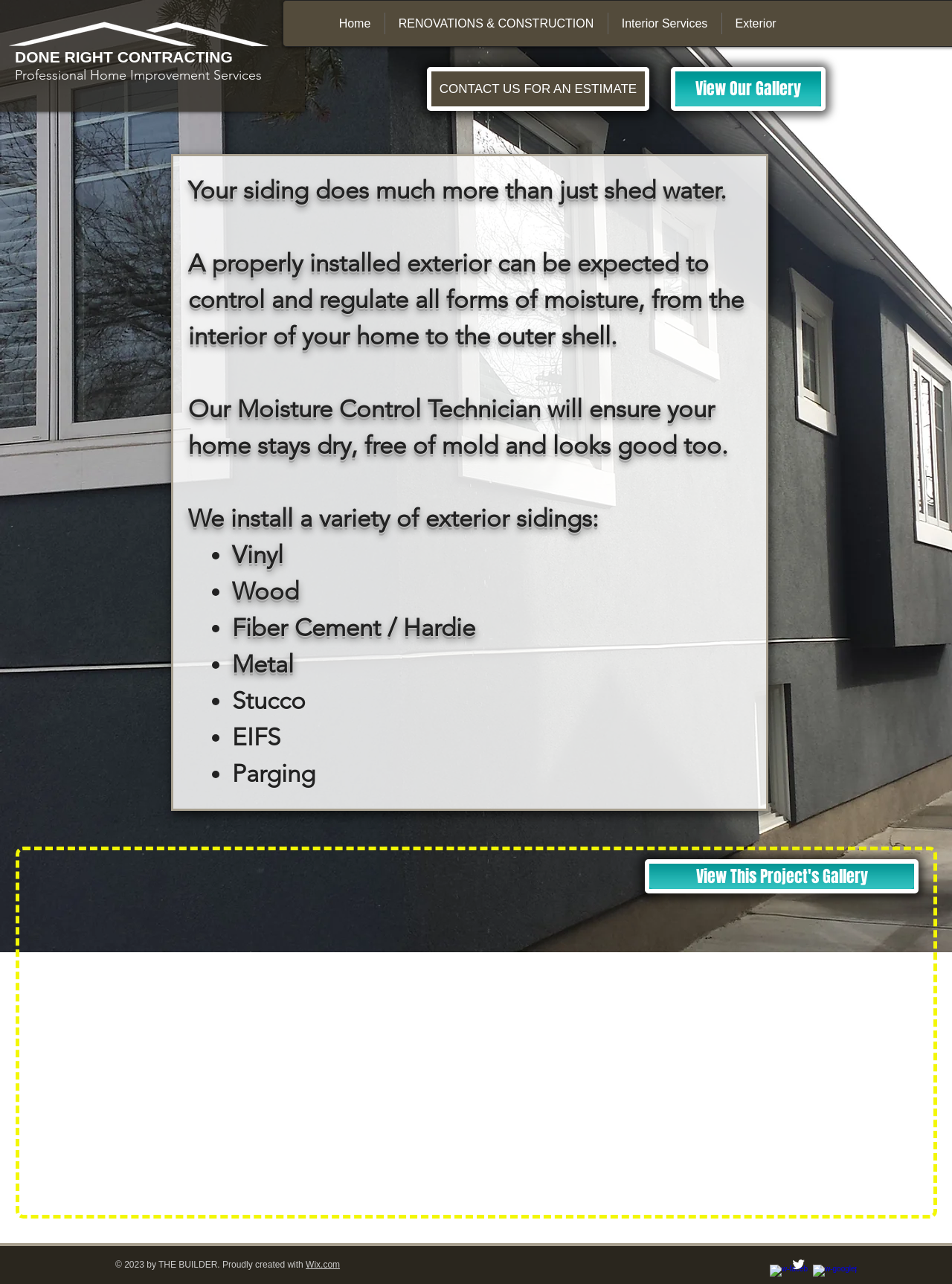Please identify the bounding box coordinates of the element on the webpage that should be clicked to follow this instruction: "View 'View Our Gallery'". The bounding box coordinates should be given as four float numbers between 0 and 1, formatted as [left, top, right, bottom].

[0.705, 0.052, 0.867, 0.086]